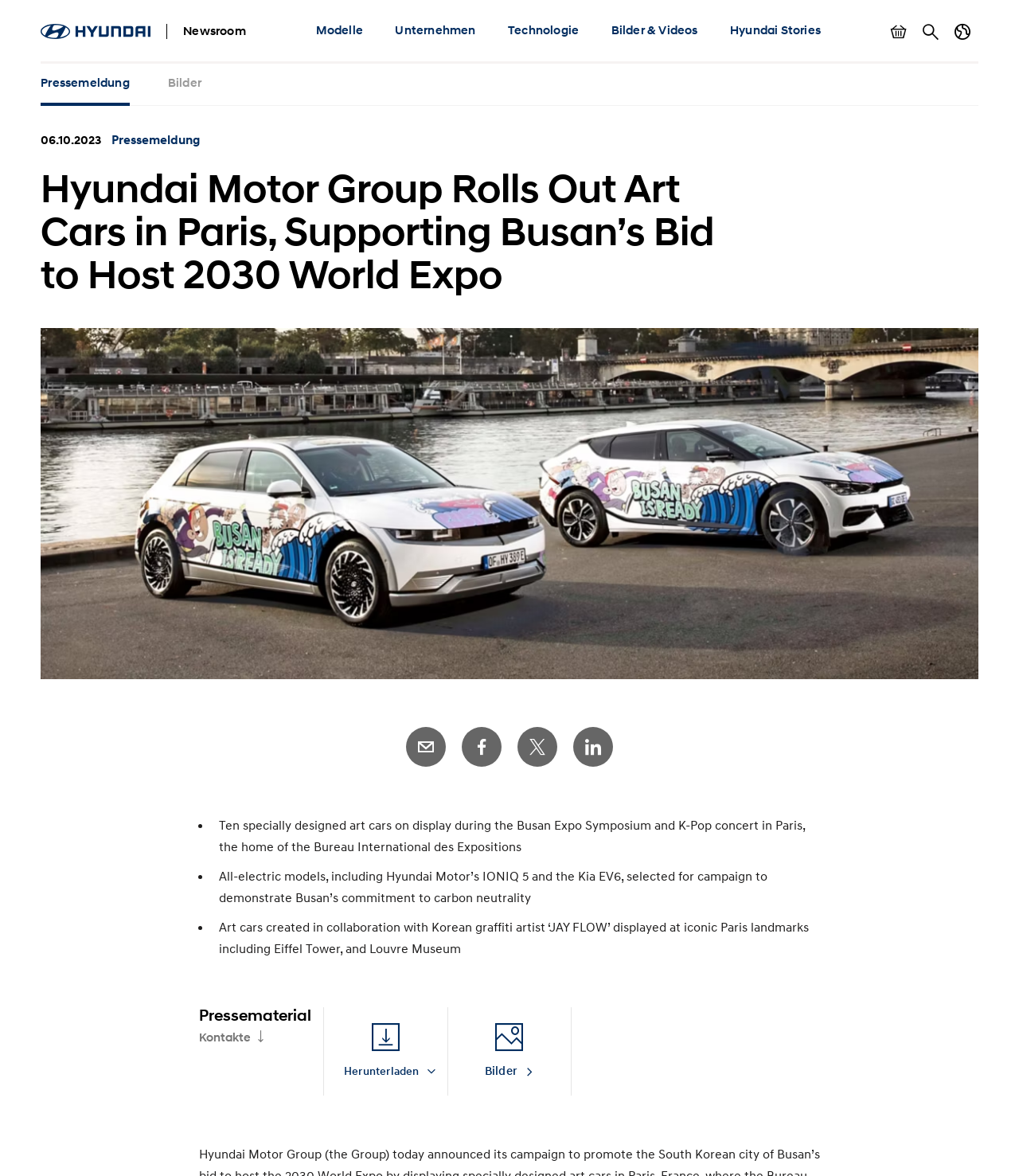Using the provided description: "Warenkorb anzeigen 0", find the bounding box coordinates of the corresponding UI element. The output should be four float numbers between 0 and 1, in the format [left, top, right, bottom].

[0.866, 0.014, 0.898, 0.041]